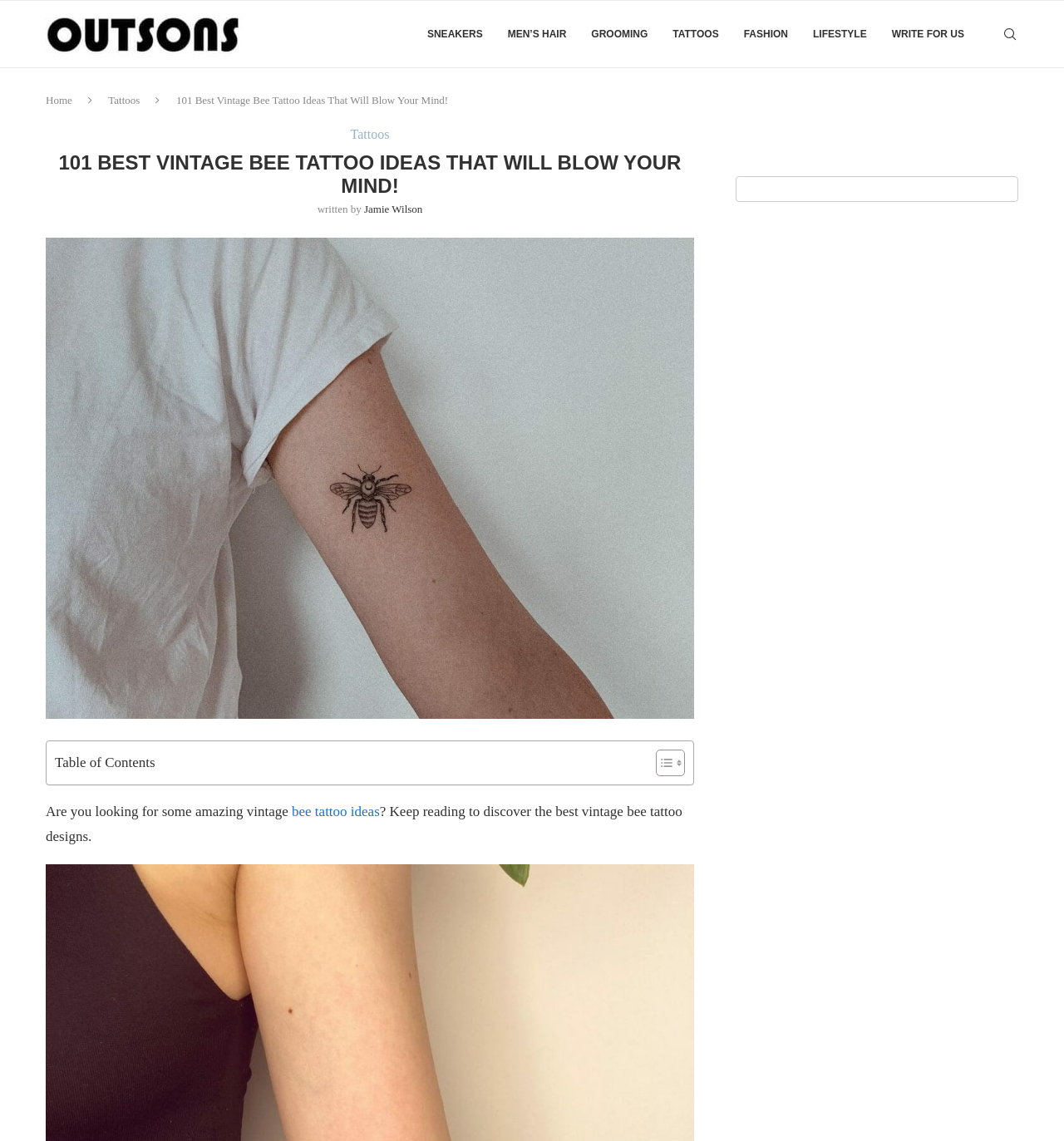Please provide a brief answer to the question using only one word or phrase: 
What is the purpose of the 'Table of Contents' section?

To navigate the article